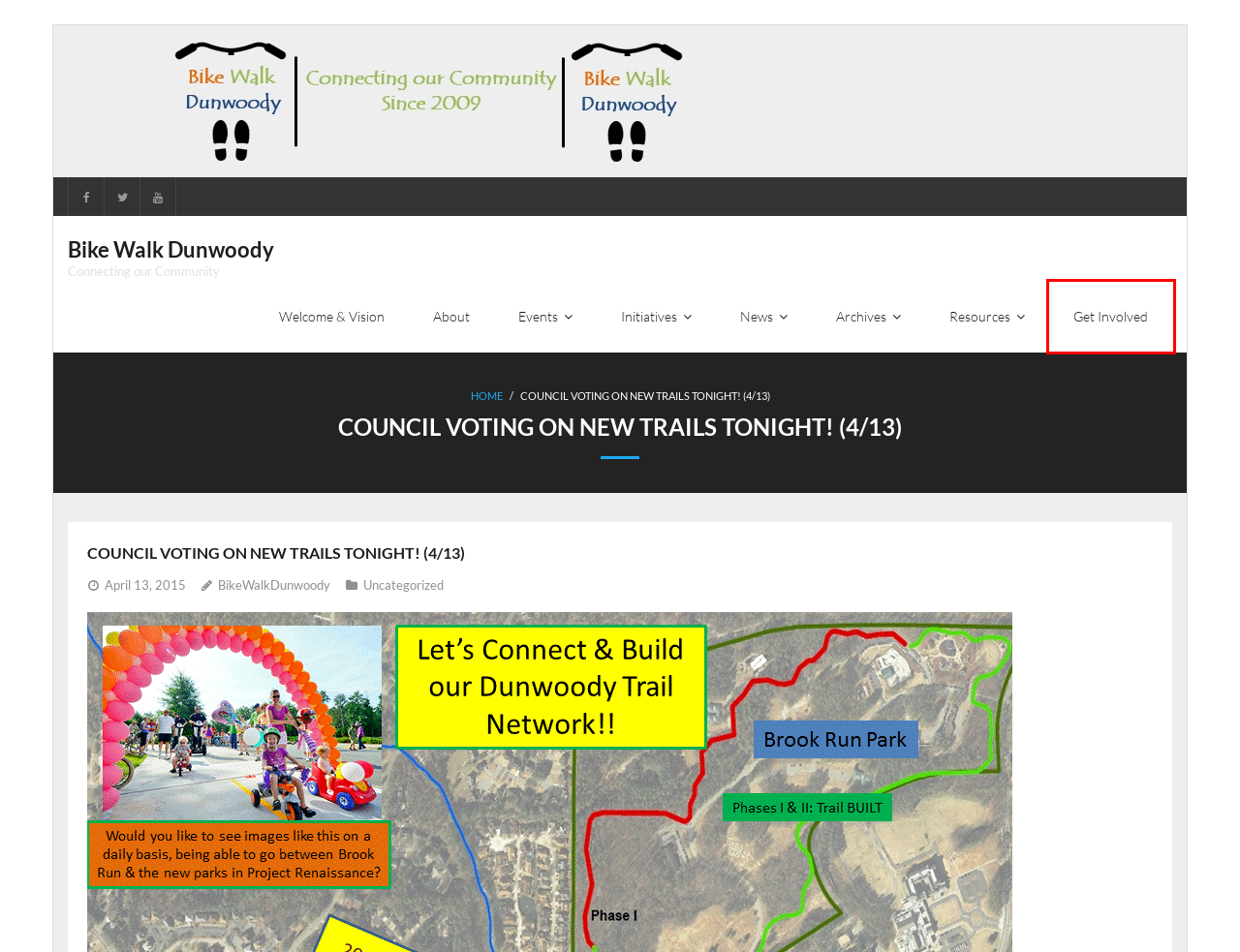A screenshot of a webpage is provided, featuring a red bounding box around a specific UI element. Identify the webpage description that most accurately reflects the new webpage after interacting with the selected element. Here are the candidates:
A. Bike Walk Dunwoody – Connecting our Community
B. News – Bike Walk Dunwoody
C. Archives – Bike Walk Dunwoody
D. Initiatives   – Bike Walk Dunwoody
E. Get Involved – Bike Walk Dunwoody
F. Uncategorized – Bike Walk Dunwoody
G. BikeWalkDunwoody – Bike Walk Dunwoody
H. Events – Bike Walk Dunwoody

E